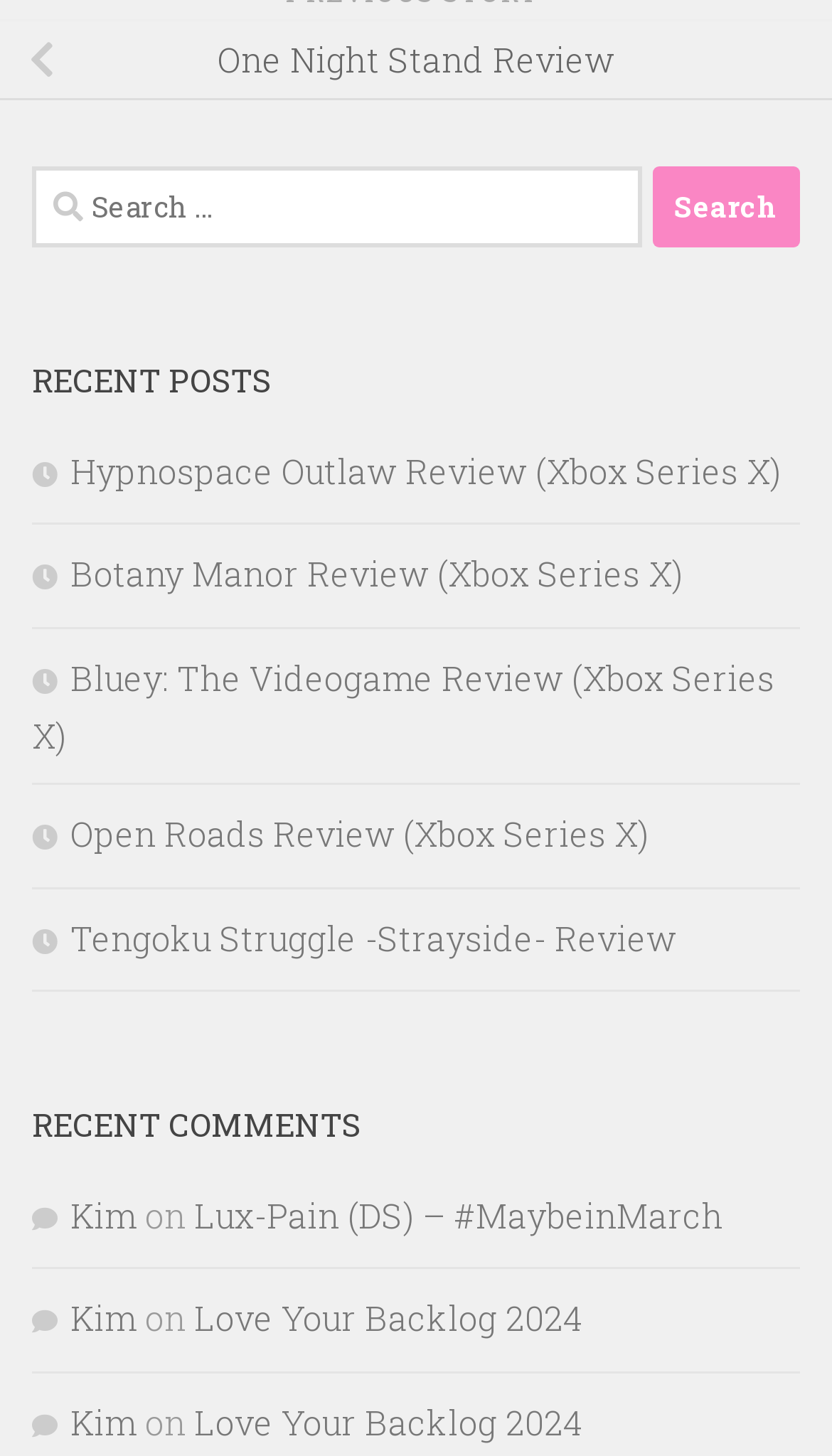Please identify the bounding box coordinates of the element that needs to be clicked to execute the following command: "View the Hypnospace Outlaw Review". Provide the bounding box using four float numbers between 0 and 1, formatted as [left, top, right, bottom].

[0.038, 0.307, 0.938, 0.338]